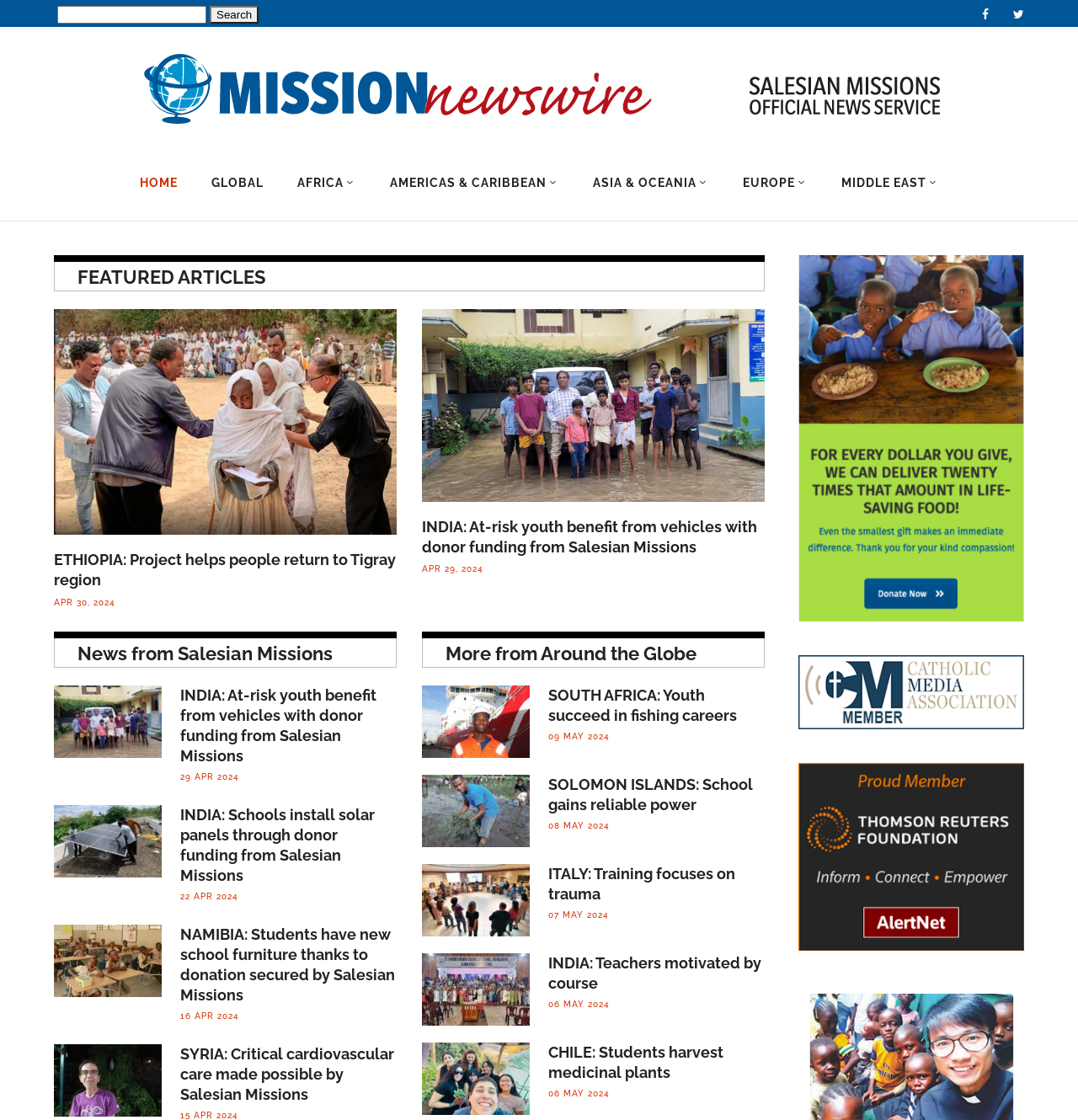What is the topic of the first featured article?
Answer the question with as much detail as you can, using the image as a reference.

I looked at the first article under the 'FEATURED ARTICLES' heading, and its title is 'ETHIOPIA: Project helps people return to Tigray region'.